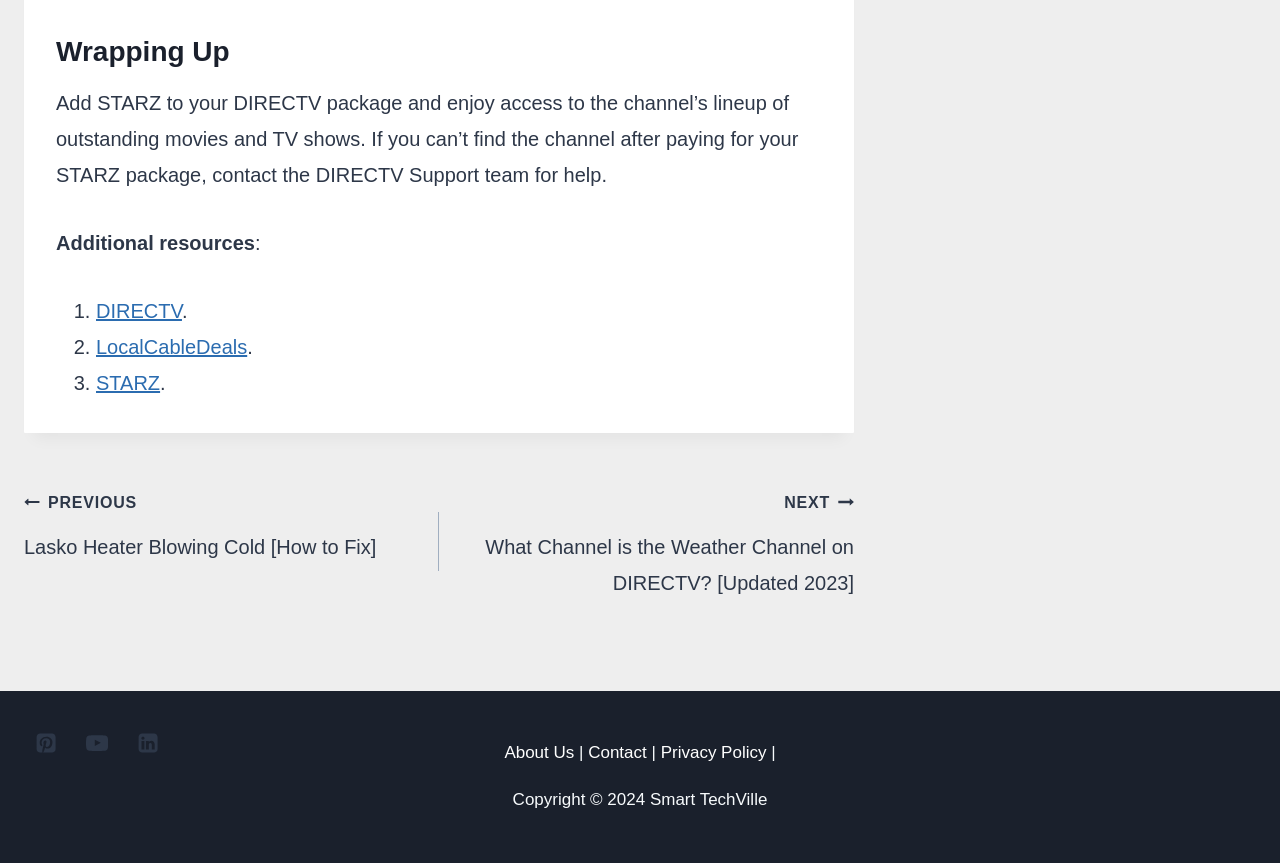Please specify the bounding box coordinates for the clickable region that will help you carry out the instruction: "Visit the previous post".

[0.019, 0.56, 0.343, 0.655]